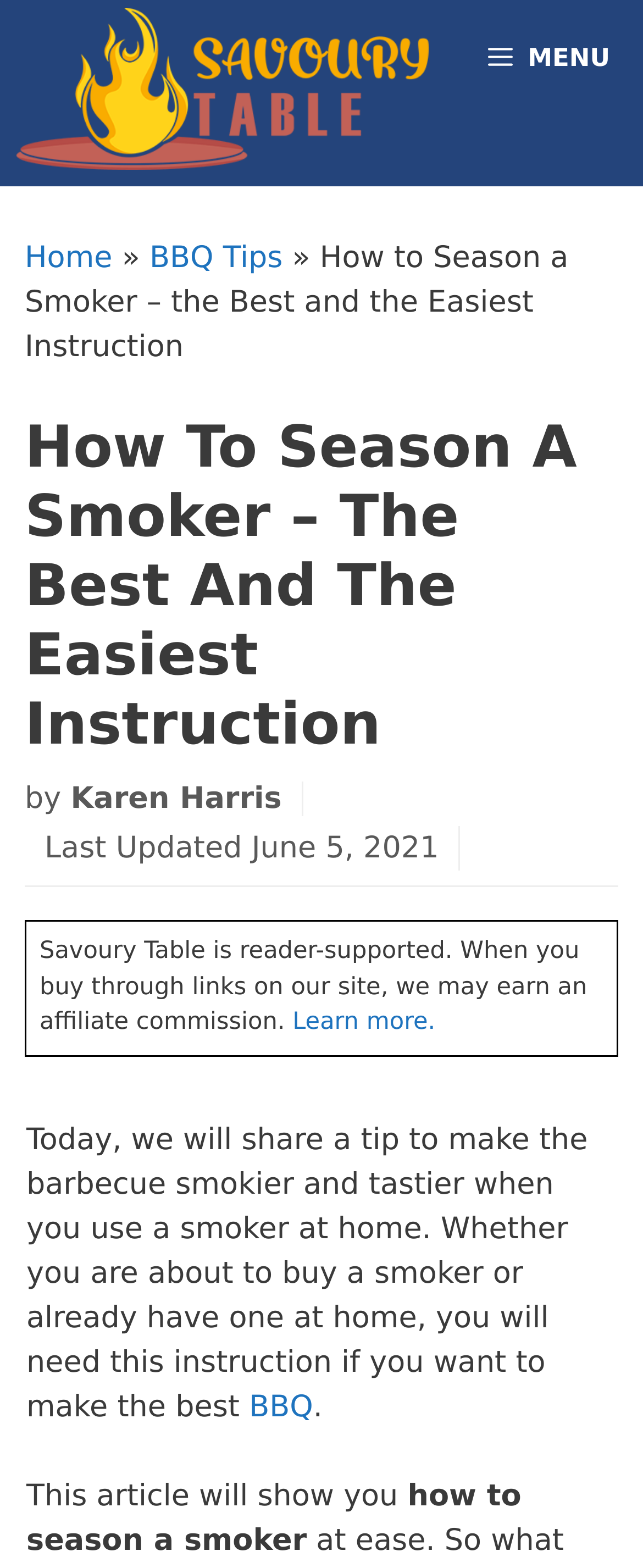What is the principal heading displayed on the webpage?

How To Season A Smoker – The Best And The Easiest Instruction